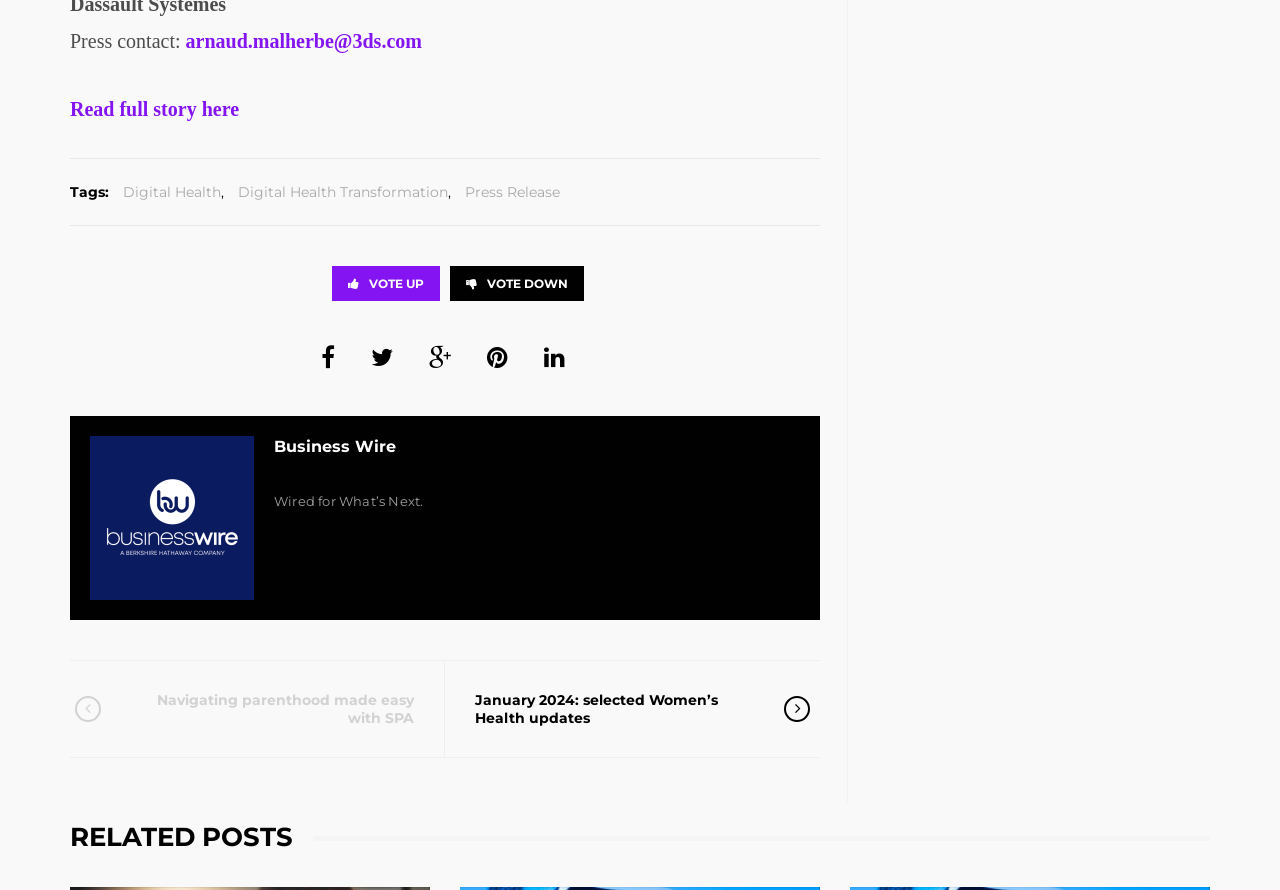Provide the bounding box coordinates for the area that should be clicked to complete the instruction: "Vote up".

[0.259, 0.299, 0.344, 0.339]